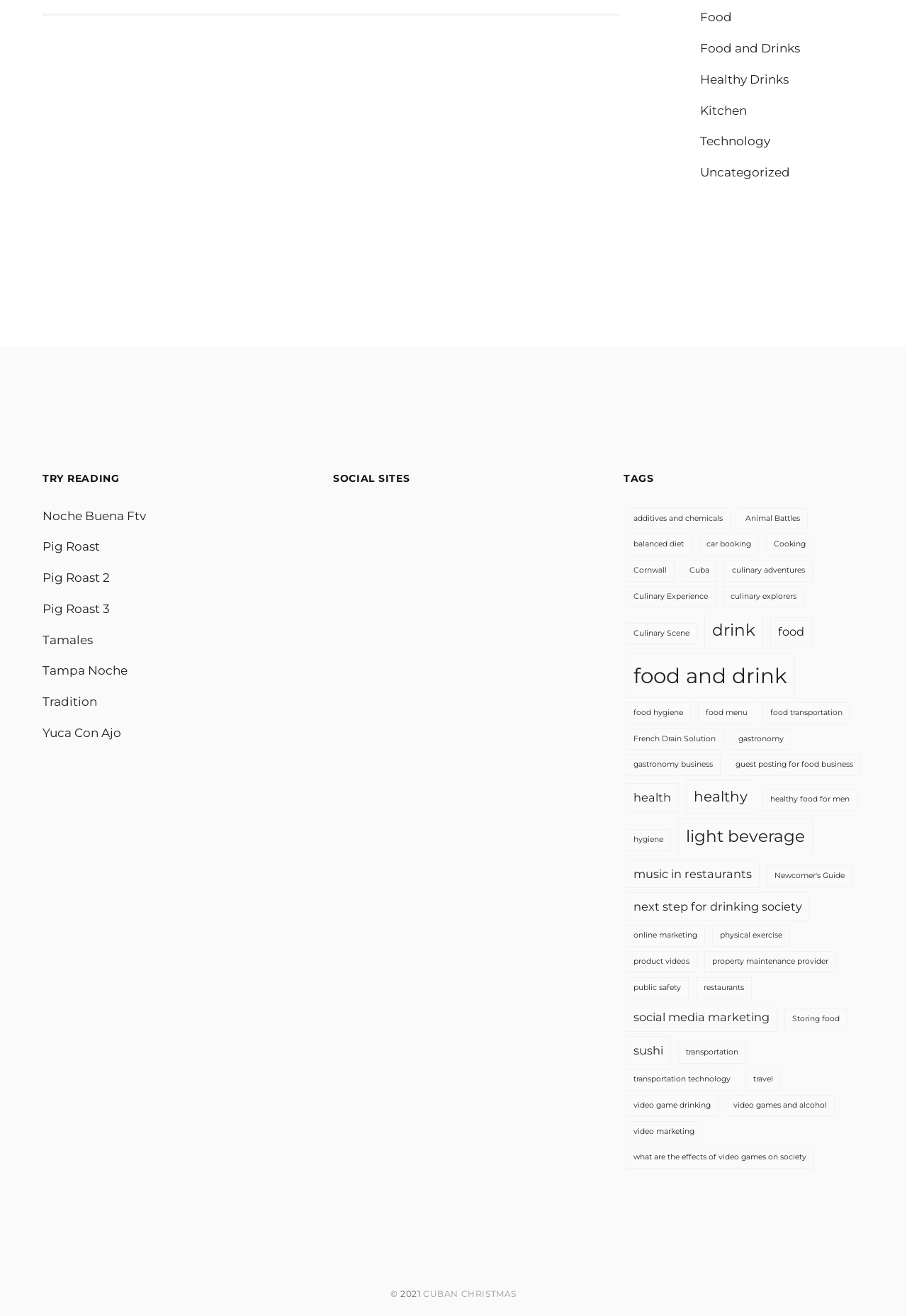Provide the bounding box coordinates for the area that should be clicked to complete the instruction: "Click on the 'CUBAN CHRISTMAS' link".

[0.466, 0.979, 0.57, 0.987]